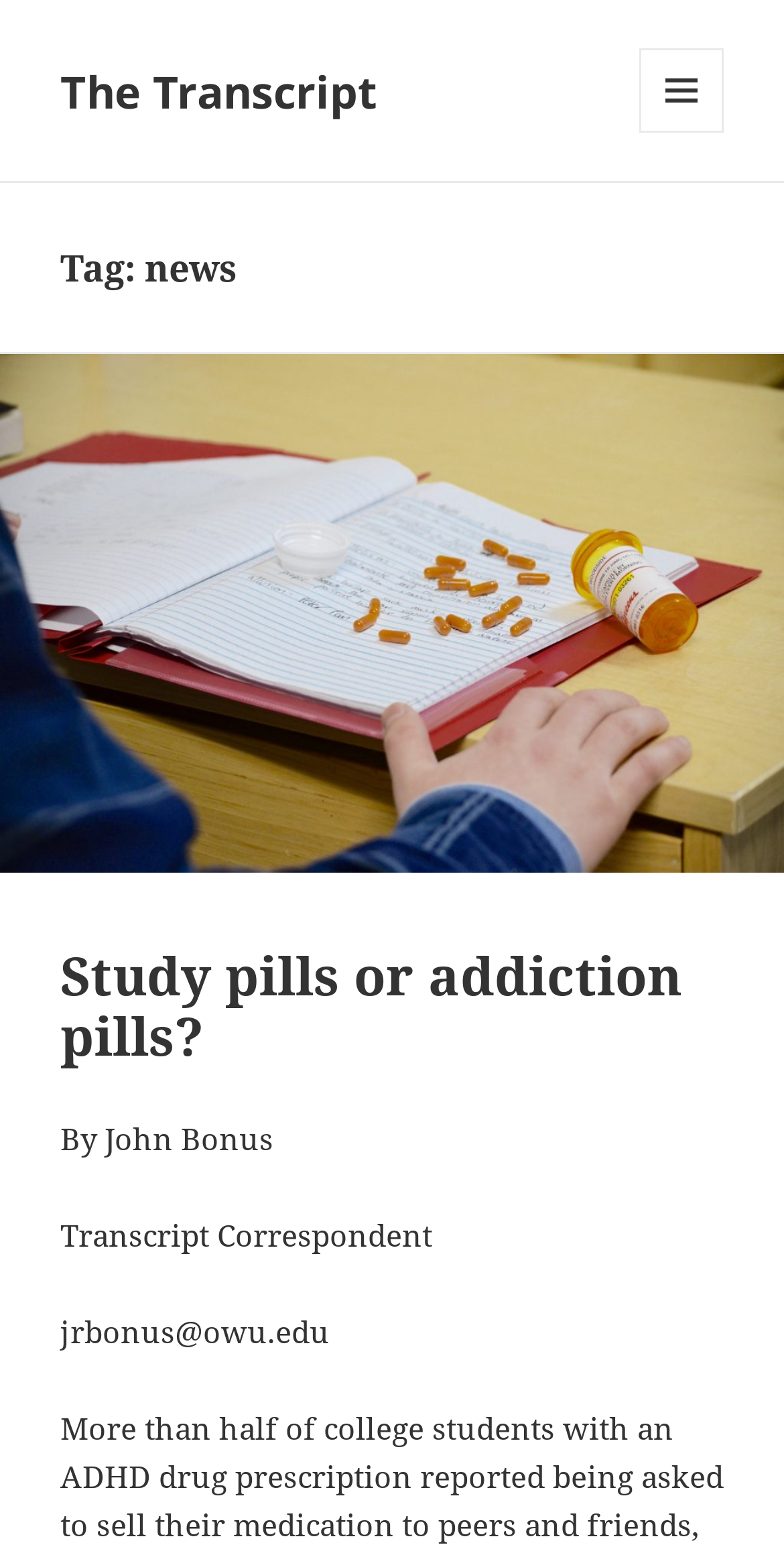Explain the webpage's layout and main content in detail.

The webpage is titled "news – The Transcript" and features a prominent link to "The Transcript" at the top left corner. To the top right, there is a button labeled "MENU AND WIDGETS" that, when expanded, controls a secondary menu.

Below the title, there is a header section that spans the entire width of the page. Within this section, there is a heading that reads "Tag: news" positioned near the top left. Below this heading, there is a hidden link to an article titled "Study pills or addiction pills?".

Further down, there is another header section that also spans the entire width of the page. This section contains a heading with the same title as the hidden link, "Study pills or addiction pills?". Below this heading, there is a link to the same article, positioned near the top left. 

The article is attributed to "John Bonus", who is identified as a "Transcript Correspondent" with an email address "jrbonus@owu.edu". This information is displayed in a vertical column near the top left of the page.